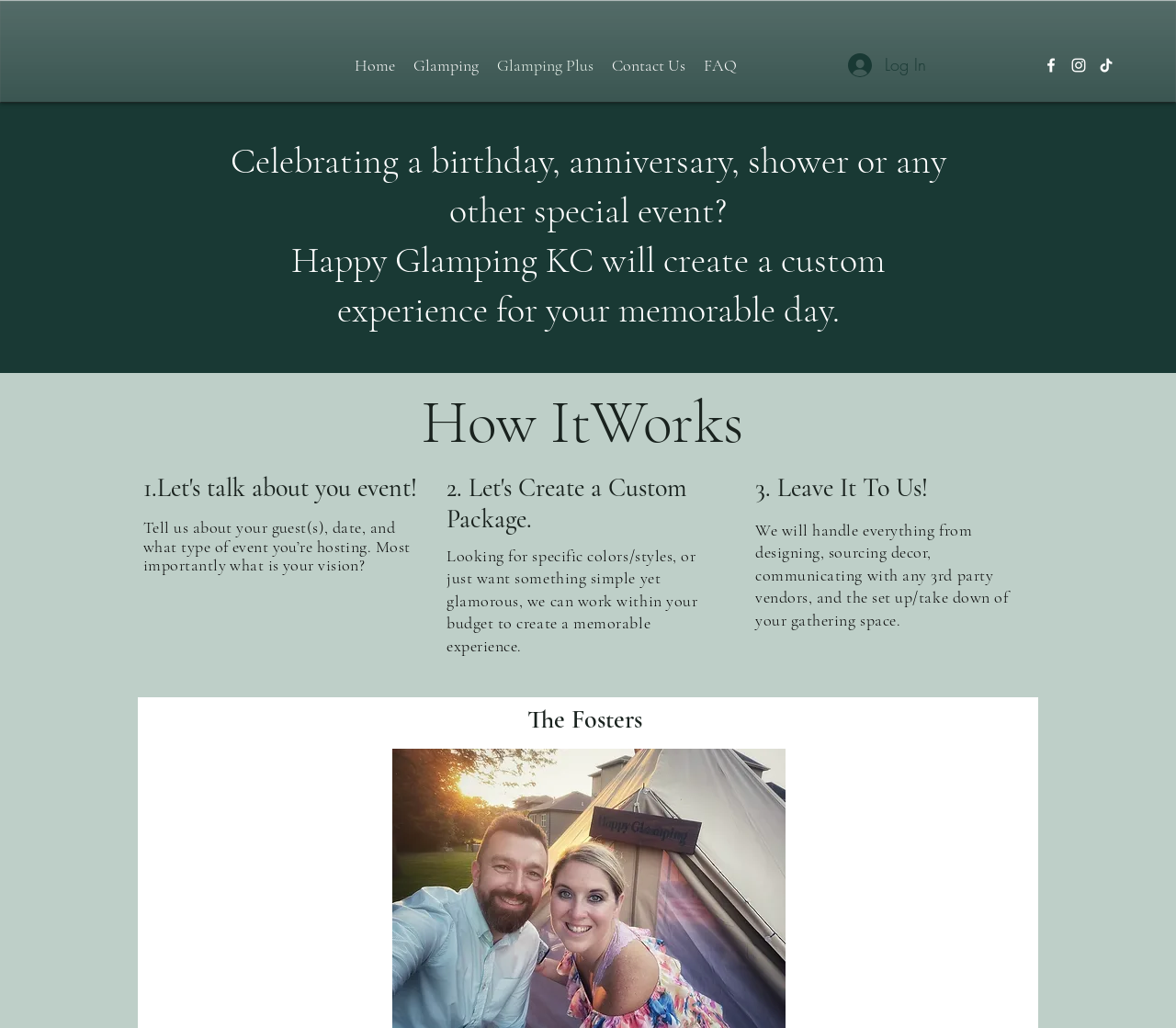How many steps are involved in the glamping process?
Using the picture, provide a one-word or short phrase answer.

3